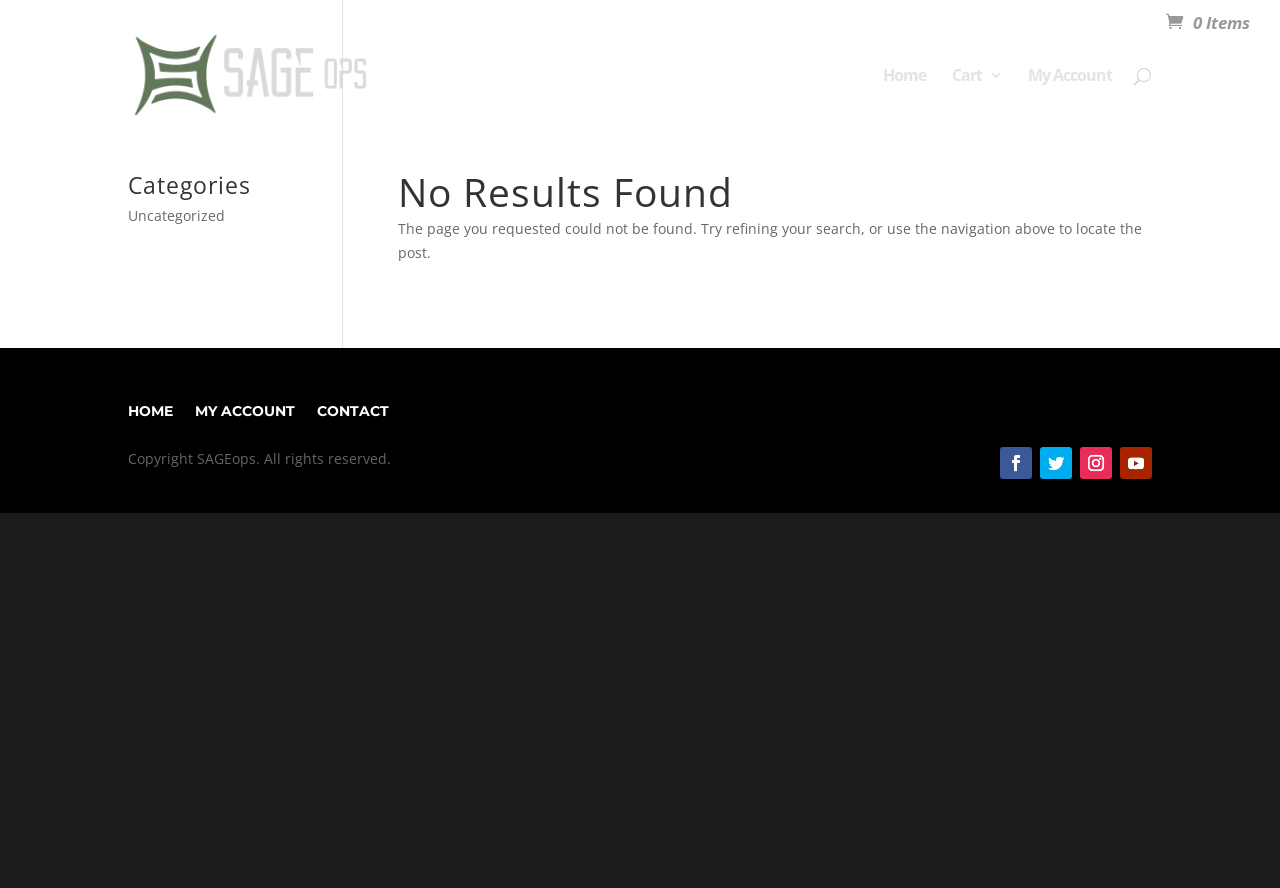What is the error message on the page?
Using the visual information, respond with a single word or phrase.

No Results Found